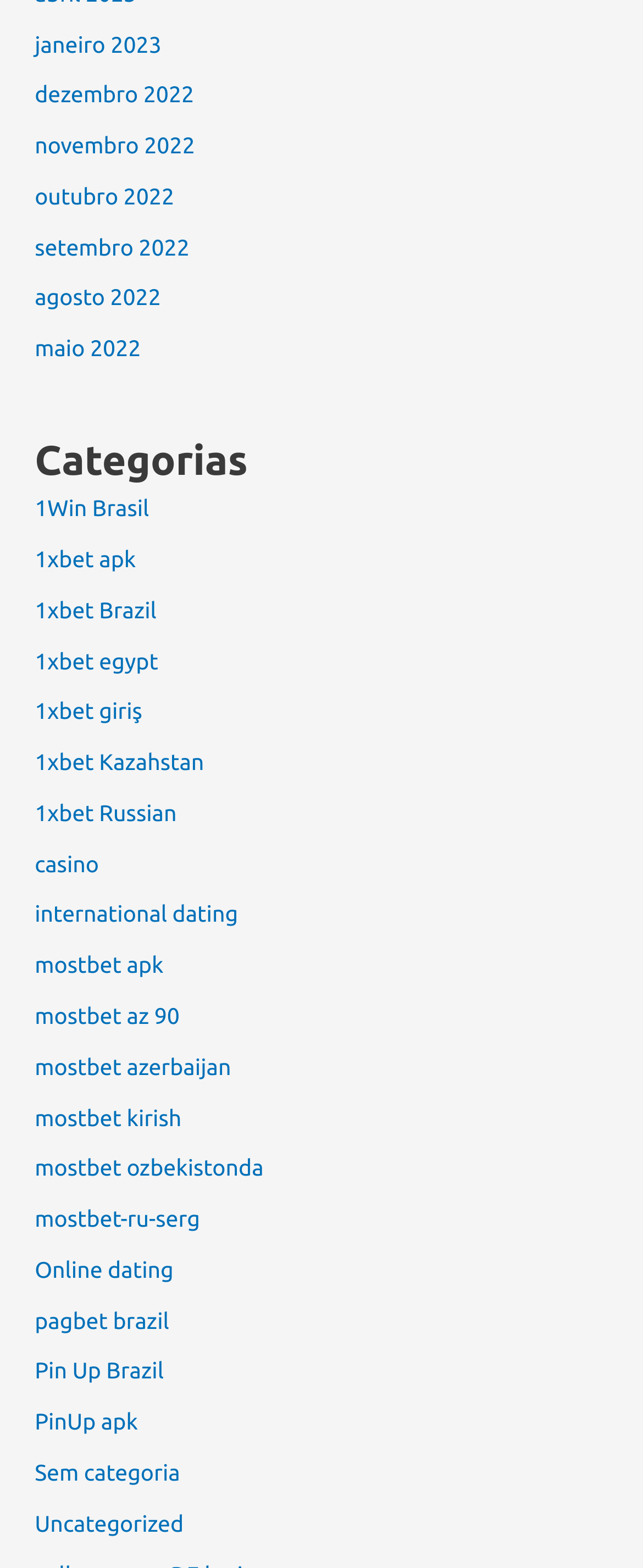Please provide a brief answer to the following inquiry using a single word or phrase:
What is the last link on the webpage?

Uncategorized